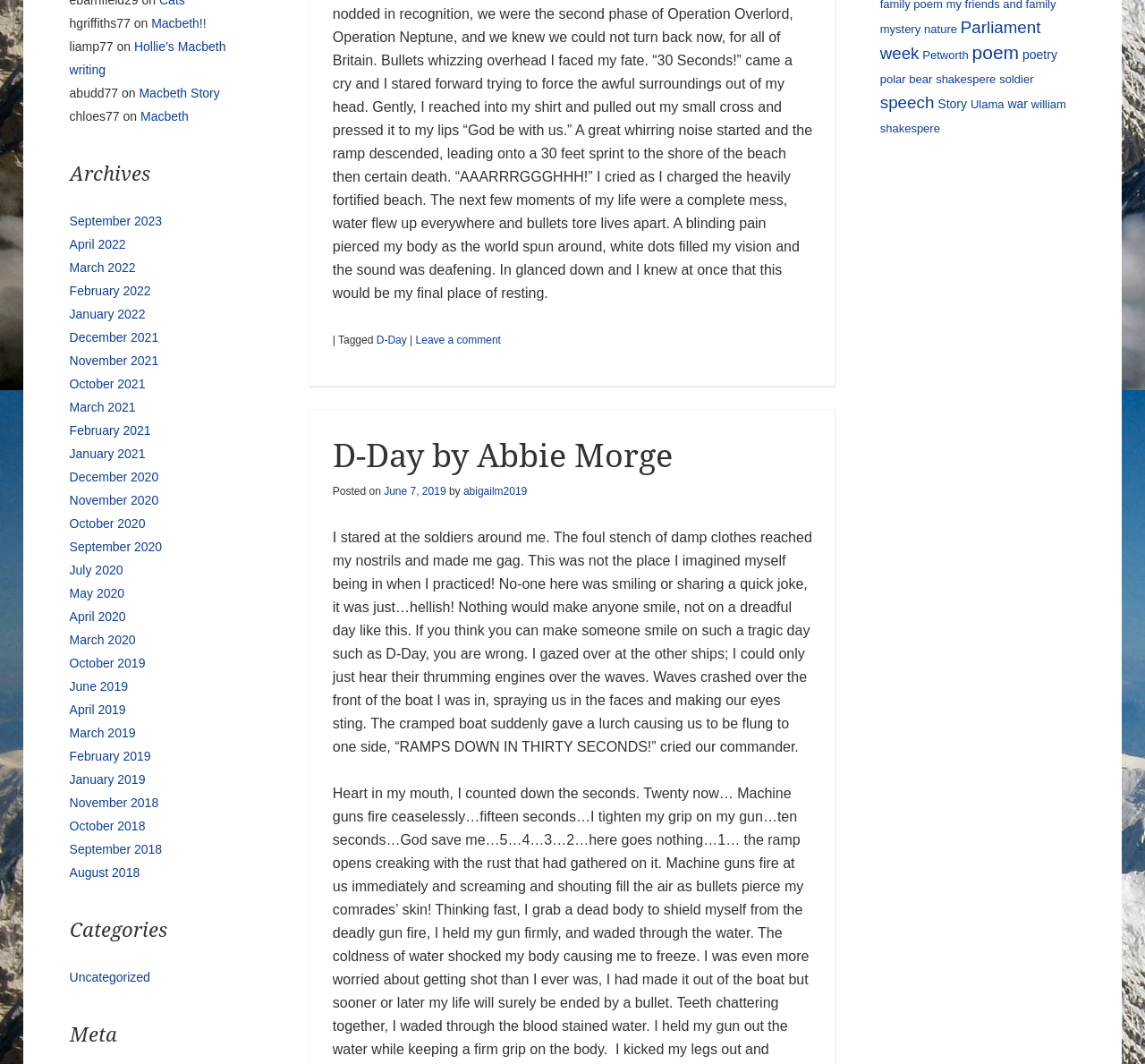Calculate the bounding box coordinates for the UI element based on the following description: "speech". Ensure the coordinates are four float numbers between 0 and 1, i.e., [left, top, right, bottom].

[0.769, 0.087, 0.816, 0.105]